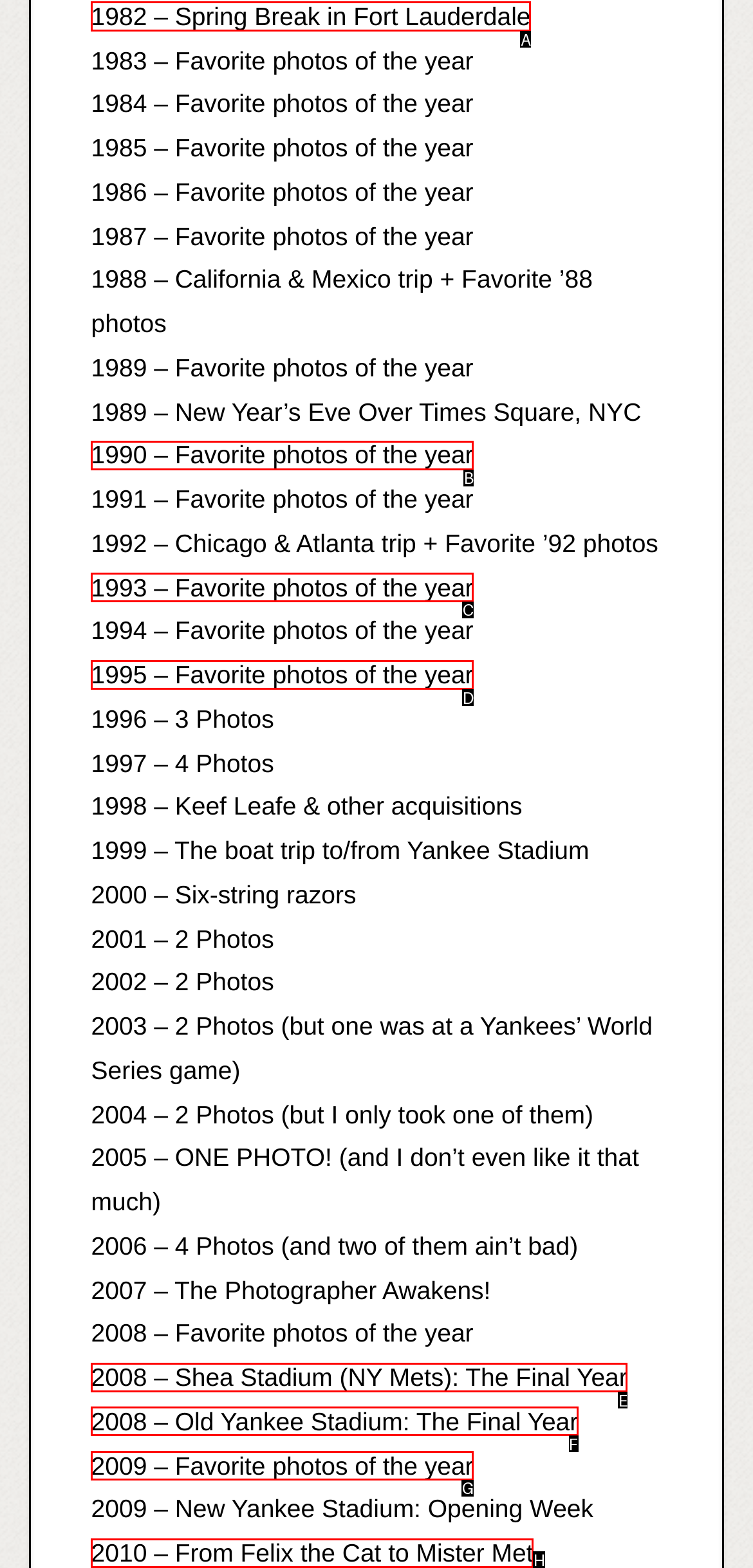Which option should be clicked to execute the task: View 1982 Spring Break photos?
Reply with the letter of the chosen option.

A